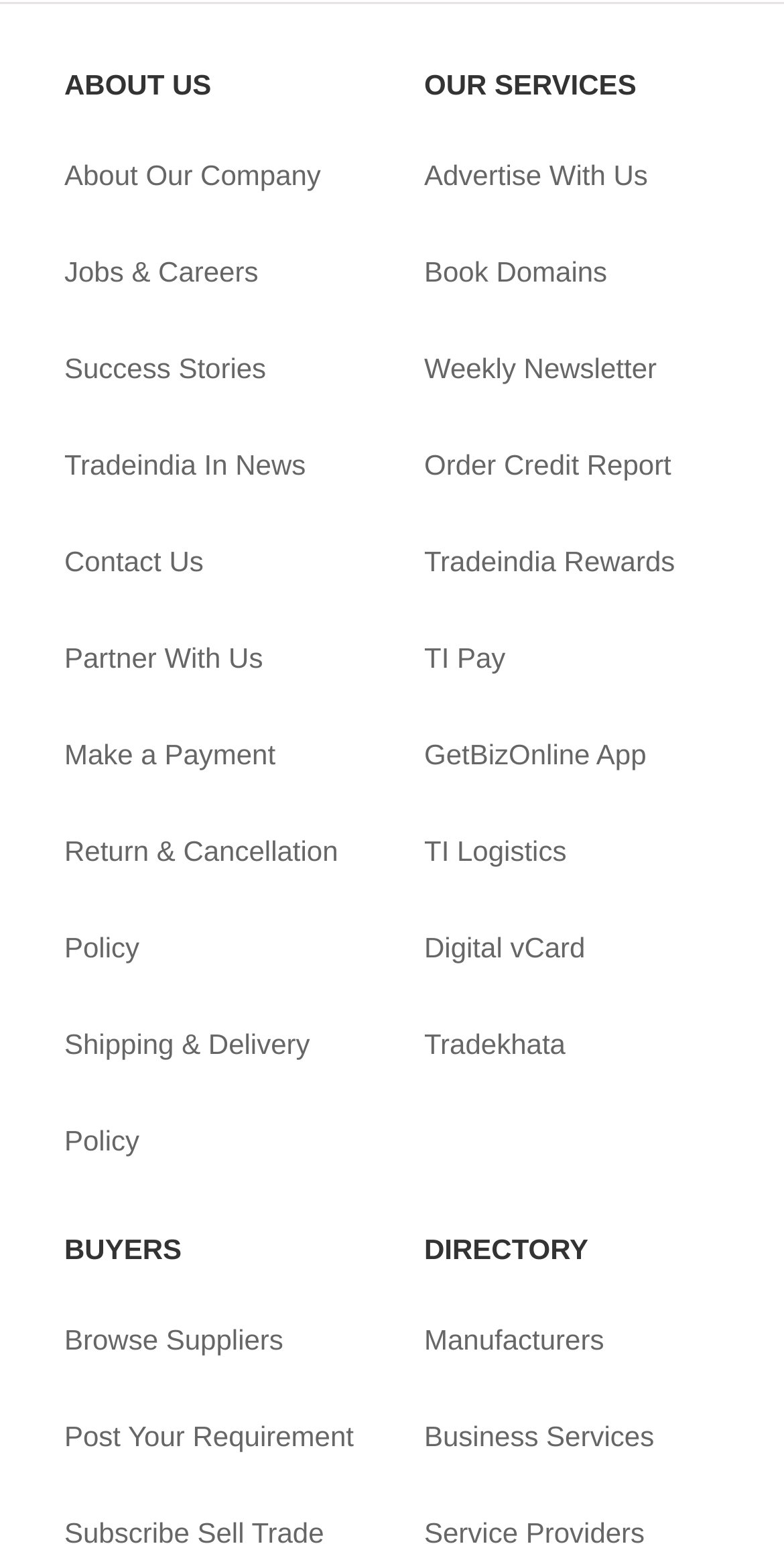Extract the bounding box coordinates for the HTML element that matches this description: "Post Your Requirement". The coordinates should be four float numbers between 0 and 1, i.e., [left, top, right, bottom].

[0.082, 0.897, 0.451, 0.959]